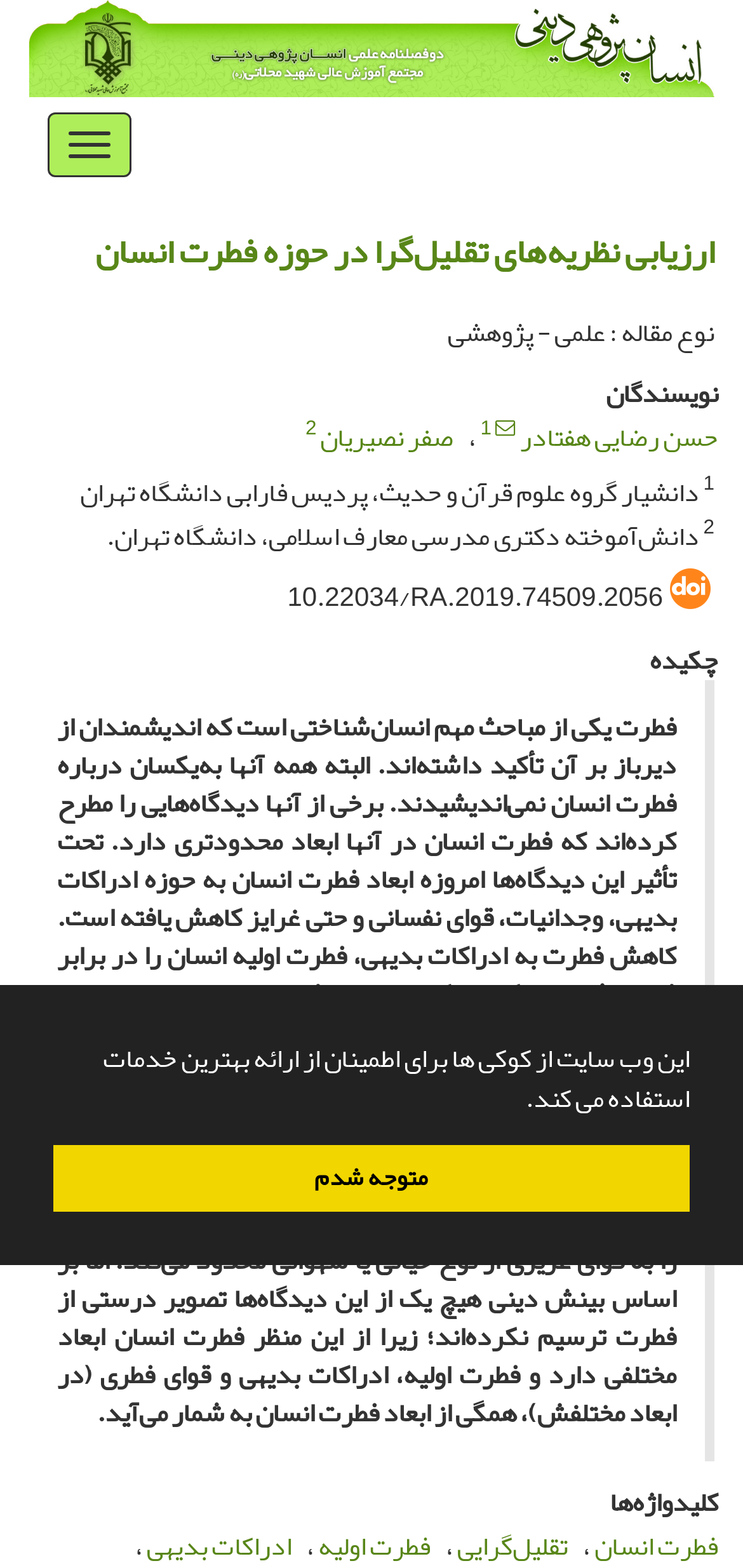Please identify the bounding box coordinates of the element's region that I should click in order to complete the following instruction: "Read the article title". The bounding box coordinates consist of four float numbers between 0 and 1, i.e., [left, top, right, bottom].

[0.038, 0.147, 0.962, 0.176]